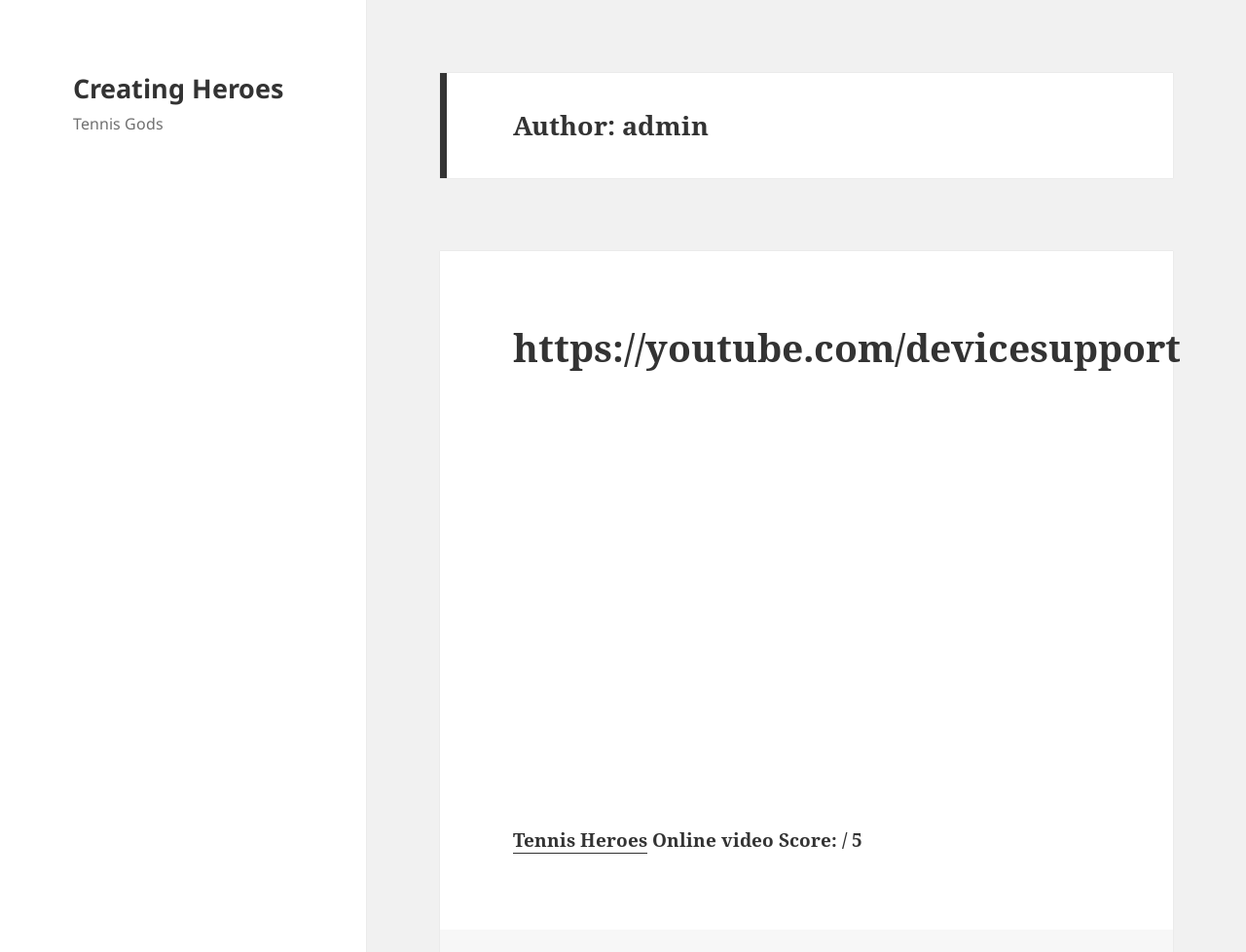What is the name of the related link?
Answer the question with a detailed explanation, including all necessary information.

The related link is mentioned in the header section of the webpage, specifically below the 'Author: admin' heading, and its name is 'Tennis Heroes'.